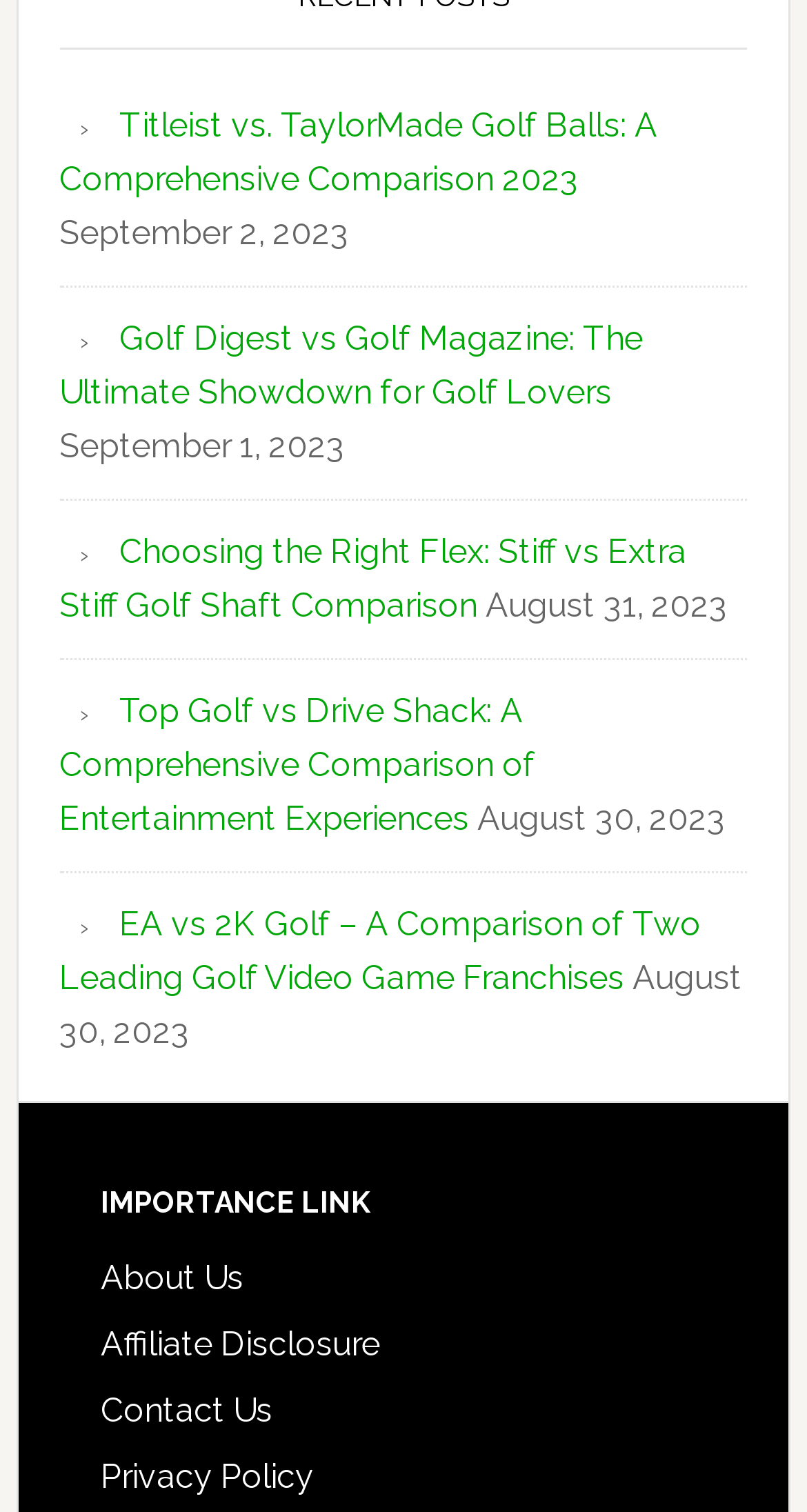Locate the bounding box coordinates of the clickable area needed to fulfill the instruction: "Visit the page about Golf Digest vs Golf Magazine".

[0.074, 0.21, 0.797, 0.272]